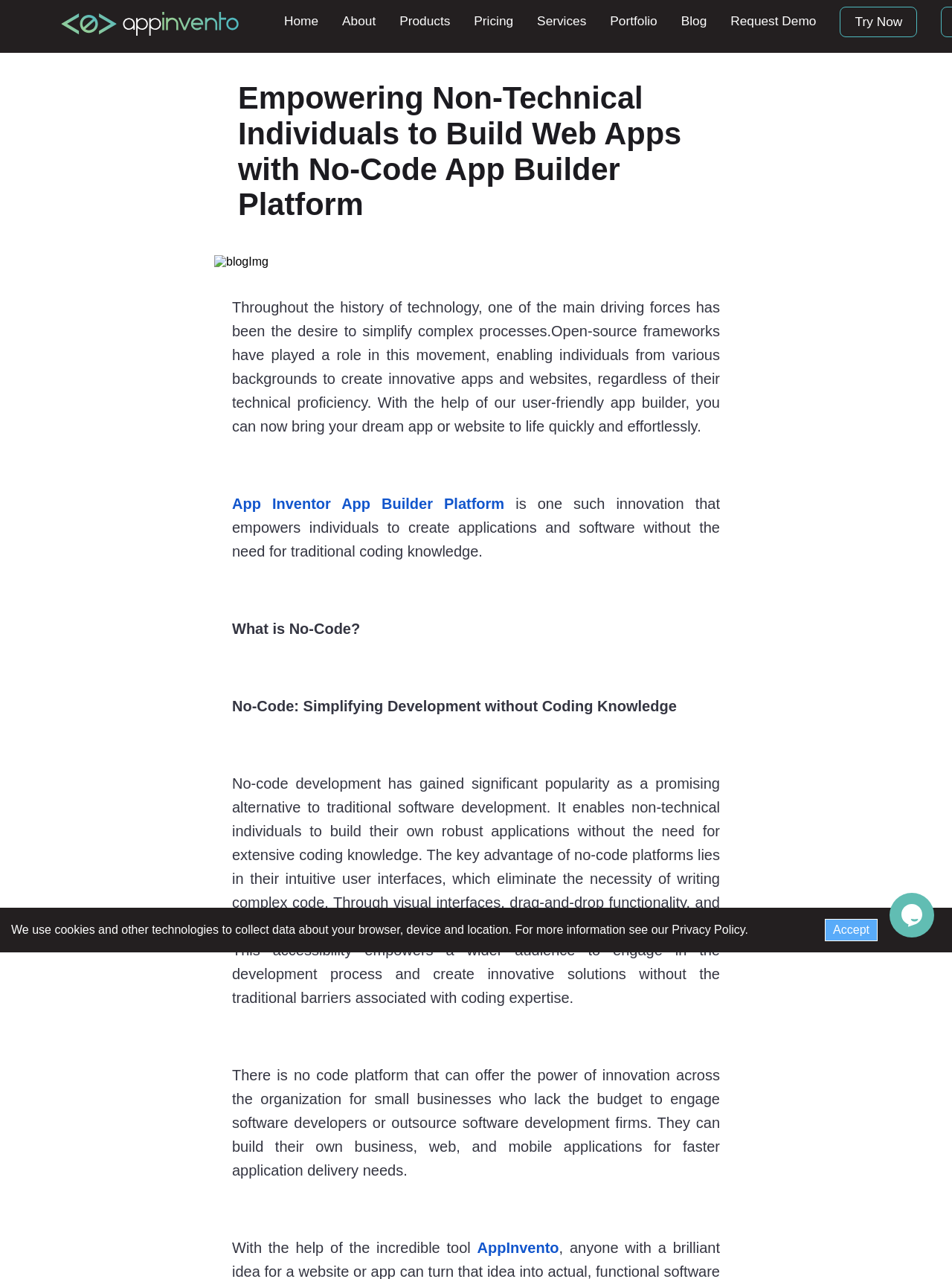From the webpage screenshot, predict the bounding box of the UI element that matches this description: "Privacy Policy".

[0.706, 0.722, 0.783, 0.732]